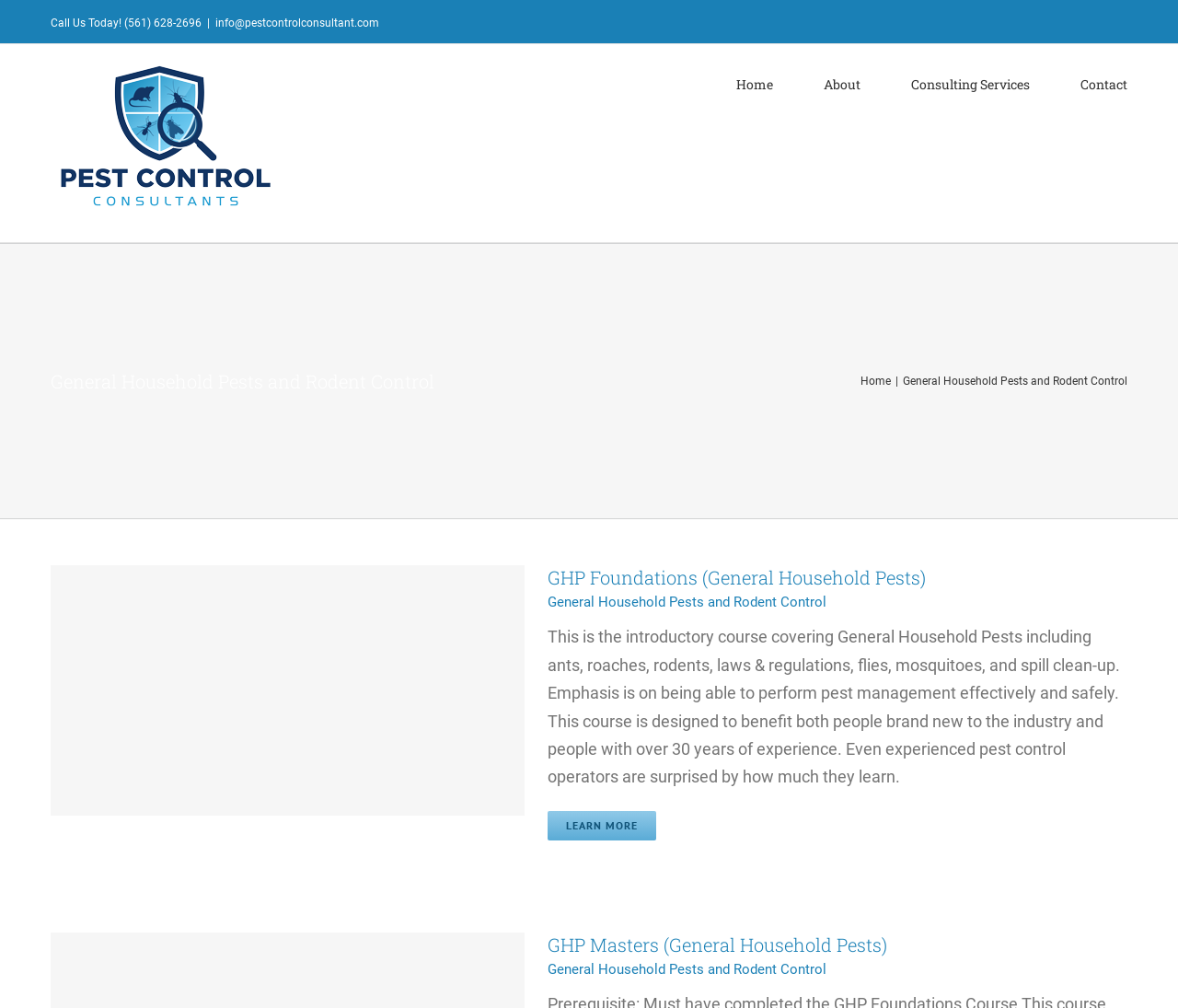Locate the bounding box of the user interface element based on this description: "Learn More".

[0.465, 0.804, 0.557, 0.834]